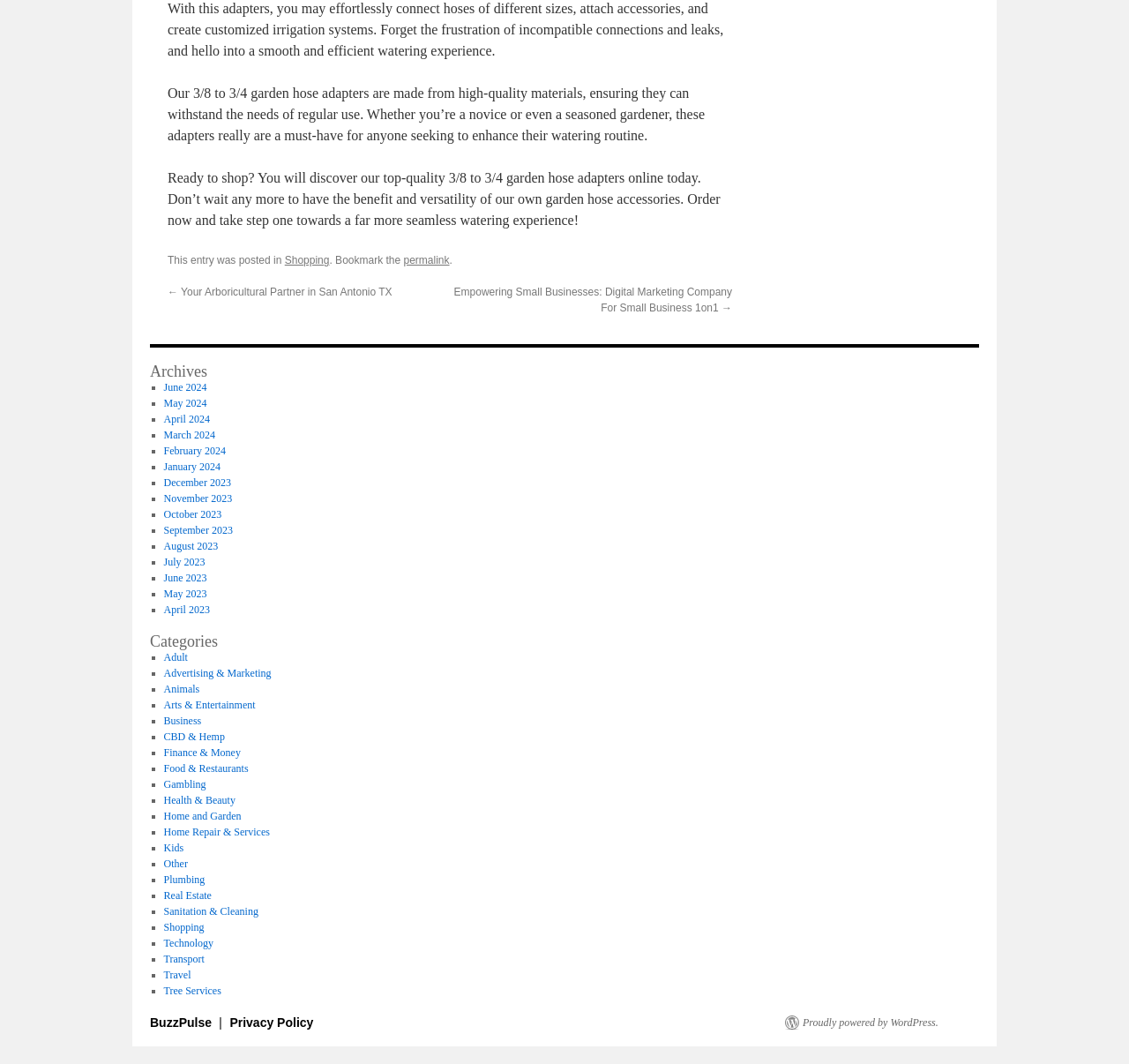Please determine the bounding box coordinates of the area that needs to be clicked to complete this task: 'Click the 'Empowering Small Businesses: Digital Marketing Company For Small Business 1on1 →' link'. The coordinates must be four float numbers between 0 and 1, formatted as [left, top, right, bottom].

[0.402, 0.269, 0.648, 0.296]